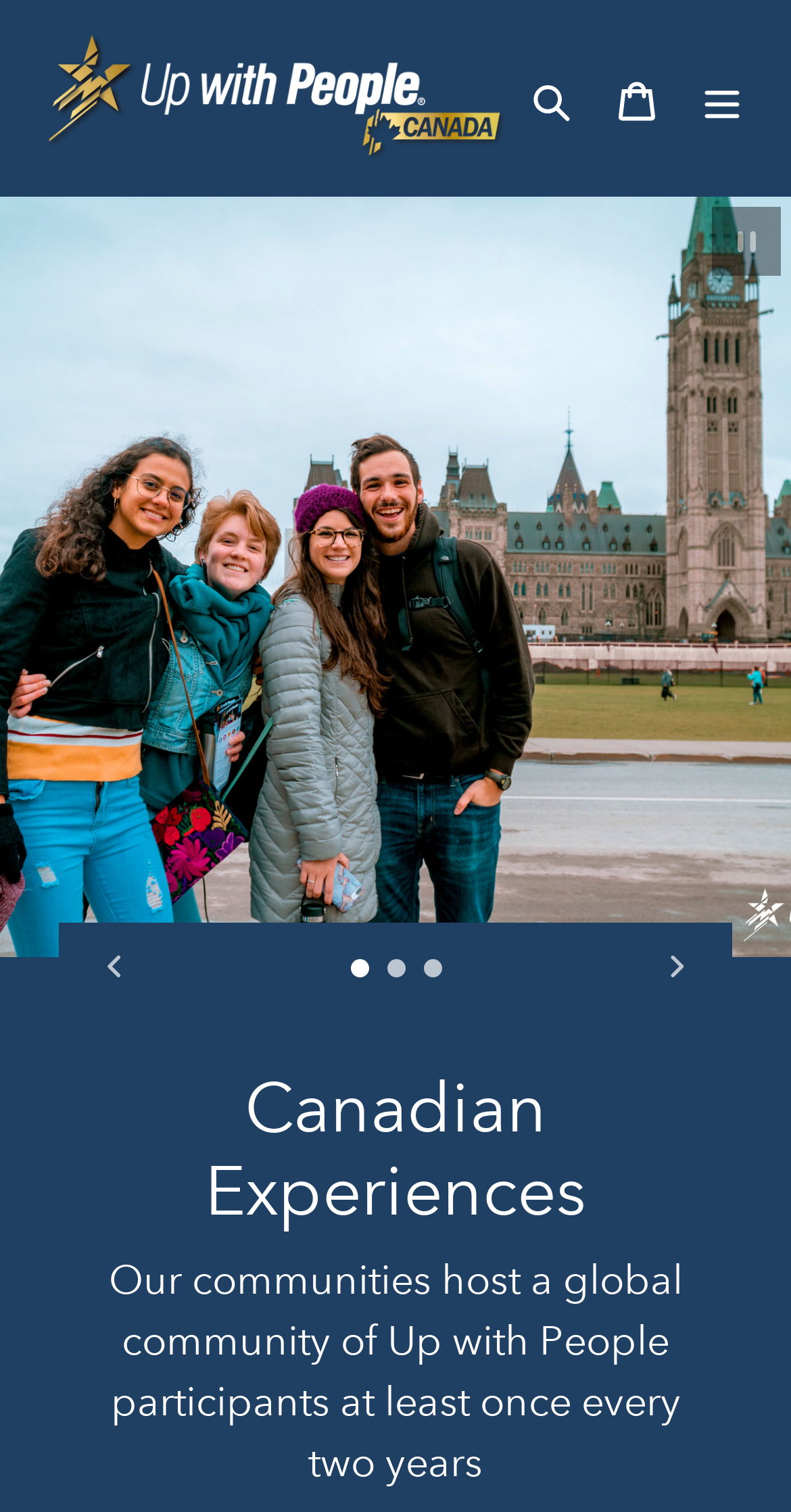Please find and report the bounding box coordinates of the element to click in order to perform the following action: "Open the menu". The coordinates should be expressed as four float numbers between 0 and 1, in the format [left, top, right, bottom].

[0.859, 0.033, 0.967, 0.096]